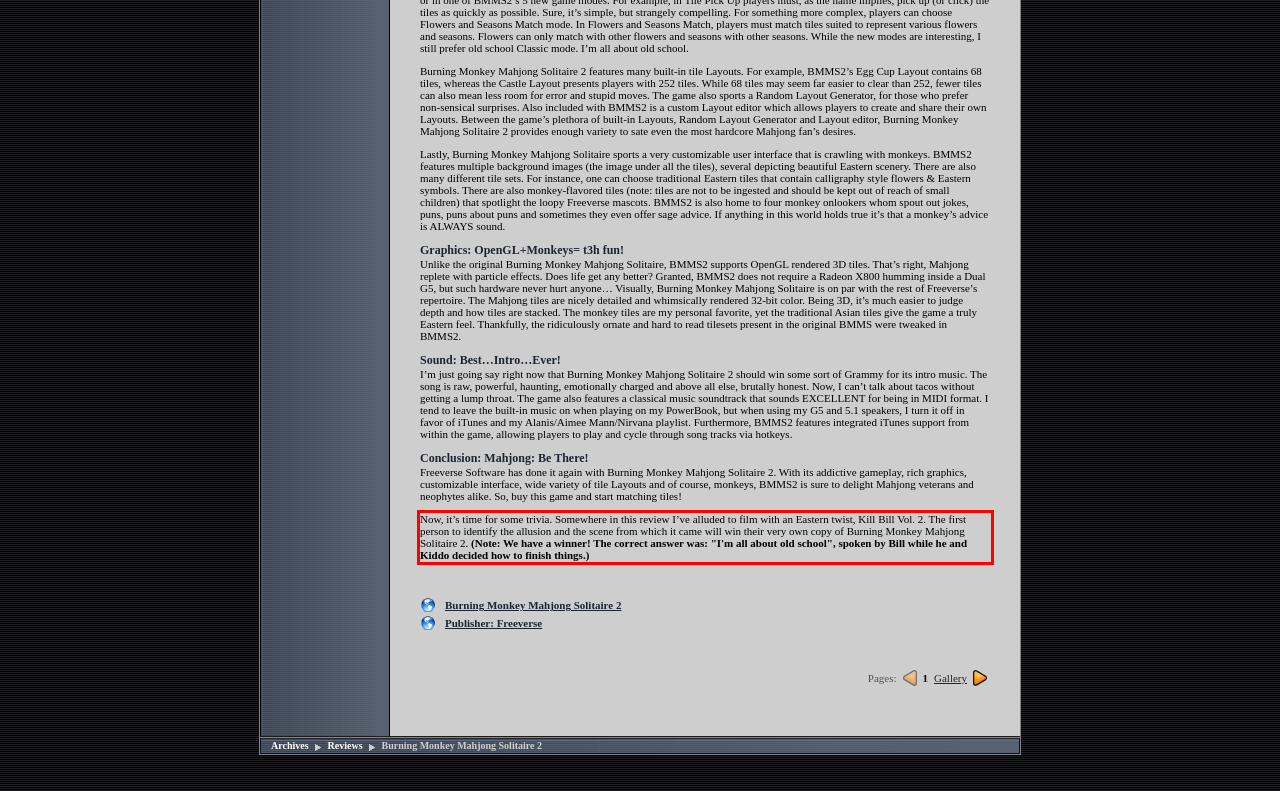Examine the screenshot of the webpage, locate the red bounding box, and generate the text contained within it.

Now, it’s time for some trivia. Somewhere in this review I’ve alluded to film with an Eastern twist, Kill Bill Vol. 2. The first person to identify the allusion and the scene from which it came will win their very own copy of Burning Monkey Mahjong Solitaire 2. (Note: We have a winner! The correct answer was: "I'm all about old school", spoken by Bill while he and Kiddo decided how to finish things.)